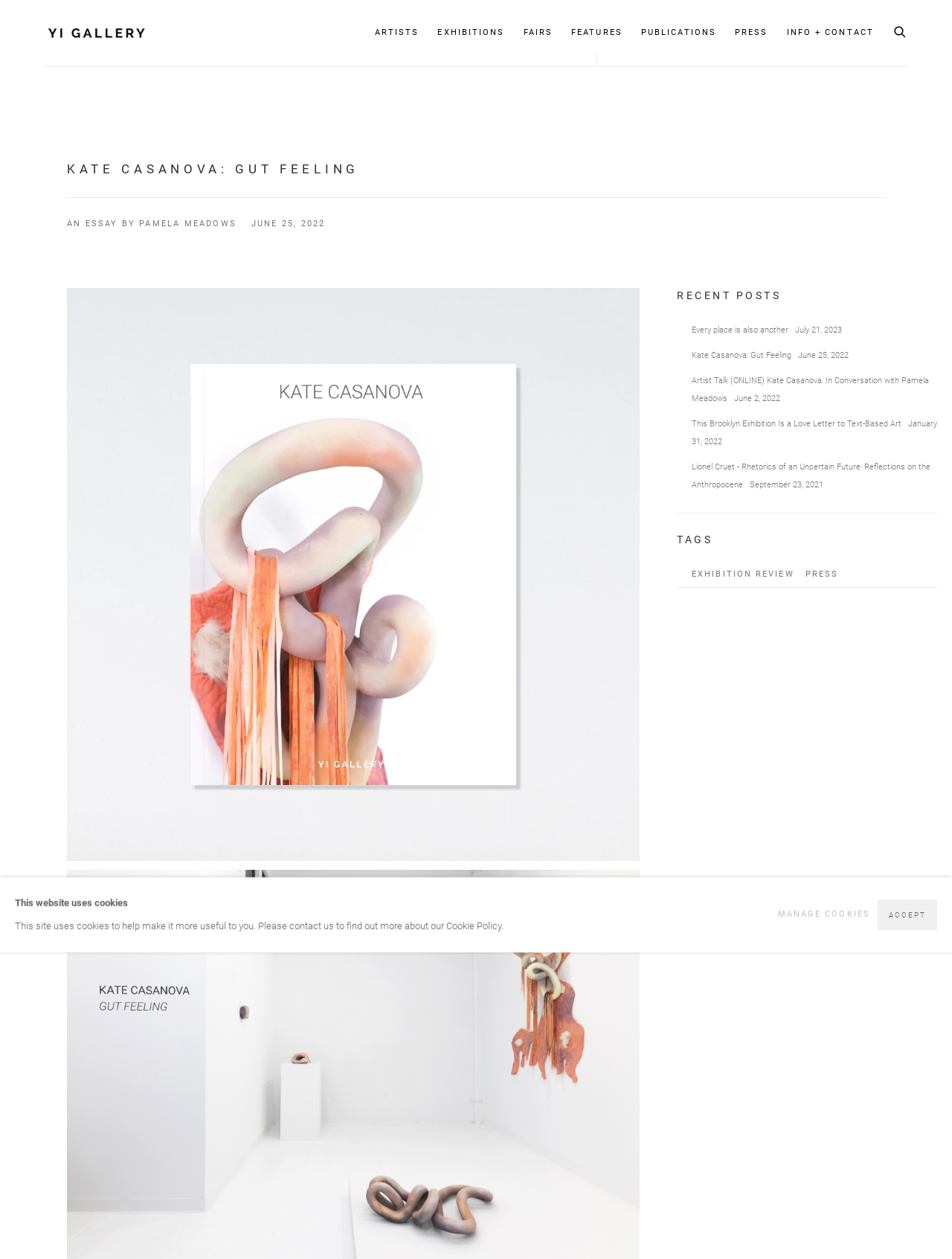What is the purpose of the textbox?
Give a one-word or short-phrase answer derived from the screenshot.

Search